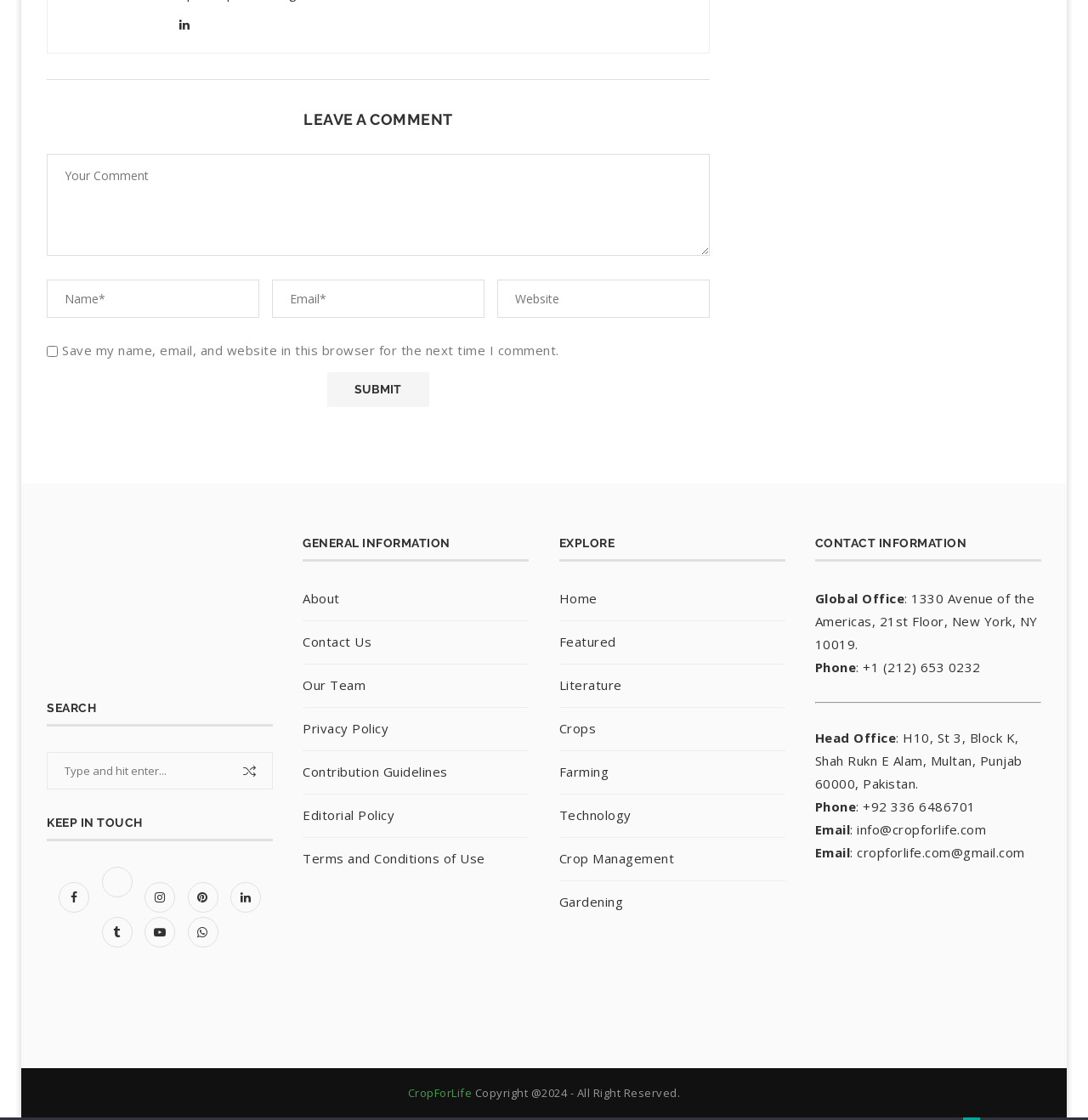From the webpage screenshot, predict the bounding box coordinates (top-left x, top-left y, bottom-right x, bottom-right y) for the UI element described here: name="comment" placeholder="Your Comment"

[0.043, 0.137, 0.652, 0.228]